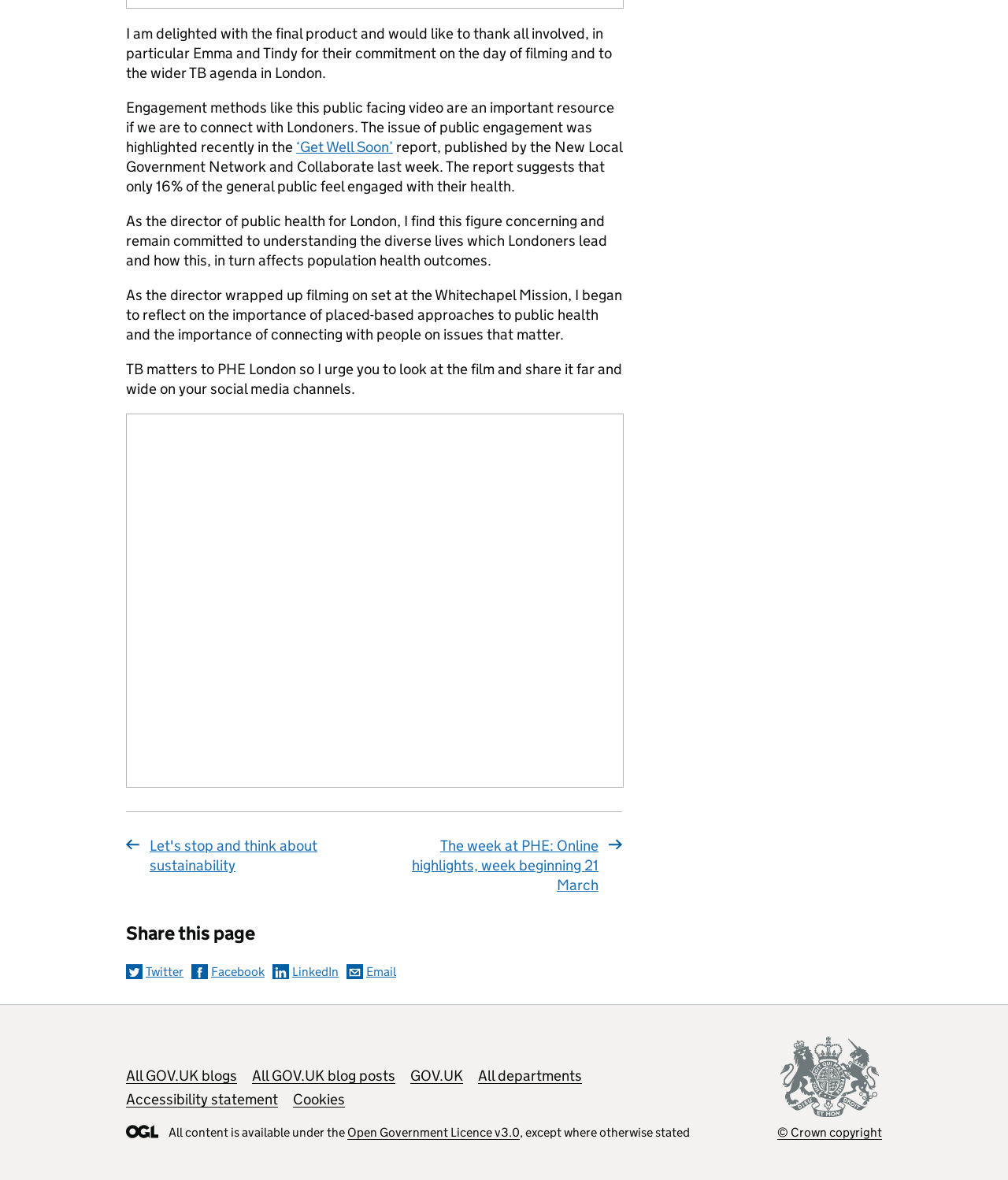Please find the bounding box coordinates of the clickable region needed to complete the following instruction: "Click on 'Get Well Soon'". The bounding box coordinates must consist of four float numbers between 0 and 1, i.e., [left, top, right, bottom].

[0.294, 0.117, 0.39, 0.132]